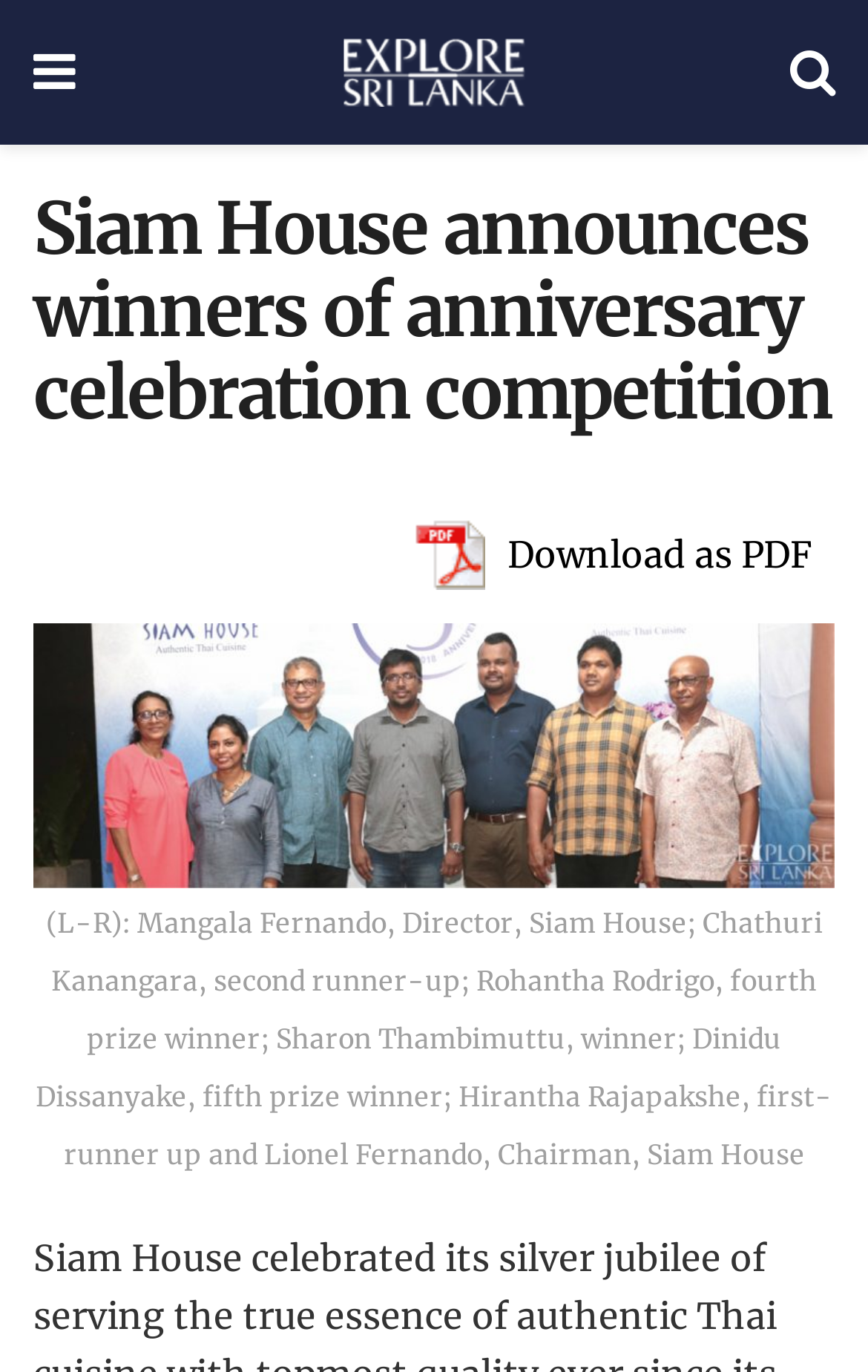Provide a brief response to the question using a single word or phrase: 
What is the position of Mangala Fernando in Siam House?

Director